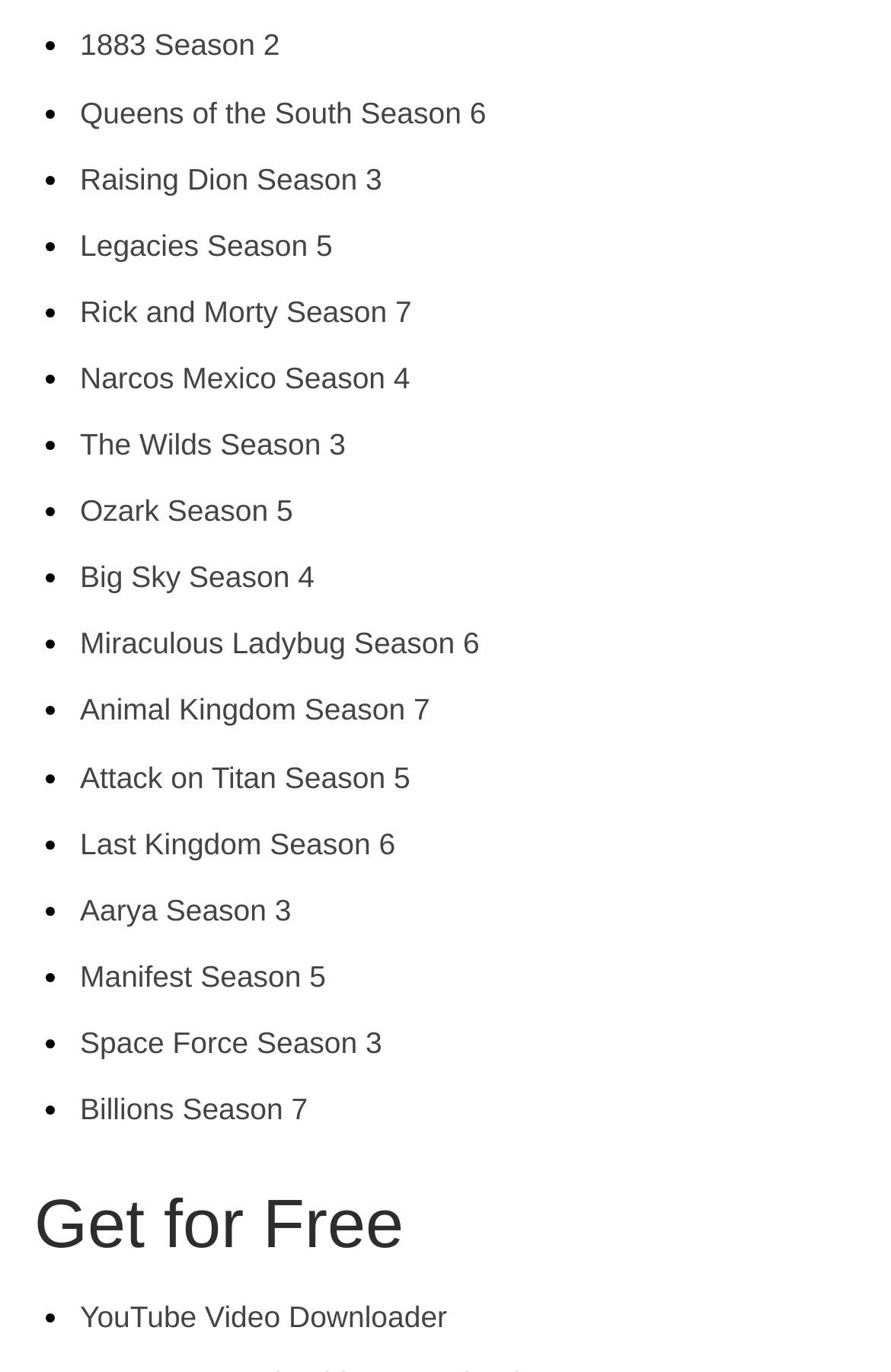Locate the bounding box coordinates of the region to be clicked to comply with the following instruction: "Click on Ozark Season 5". The coordinates must be four float numbers between 0 and 1, in the form [left, top, right, bottom].

[0.09, 0.36, 0.329, 0.385]